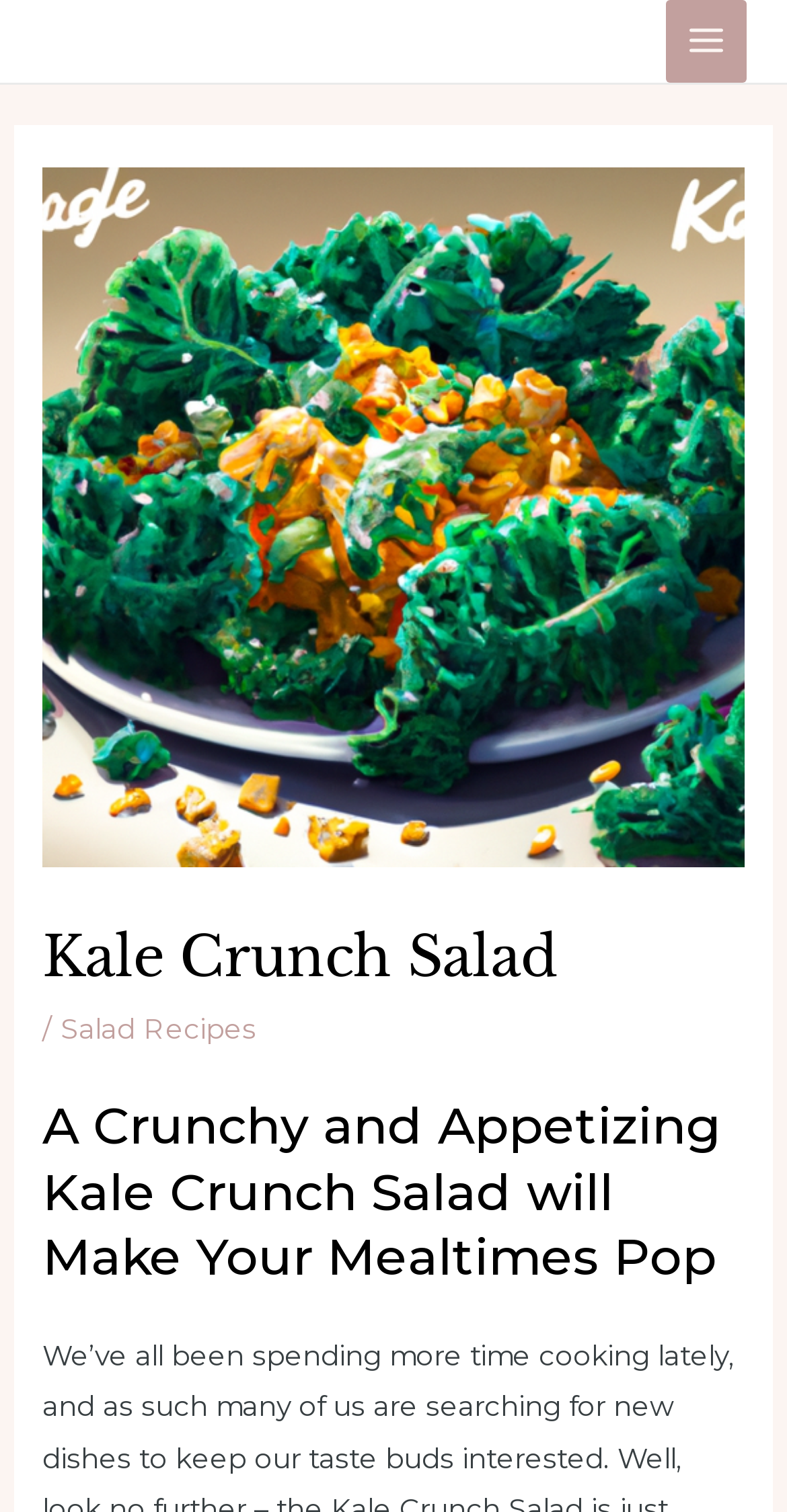What is the category of the recipe?
We need a detailed and meticulous answer to the question.

I found the answer by examining the link element which contains the text 'Salad Recipes'. This text is likely to be the category of the recipe being presented on the webpage.